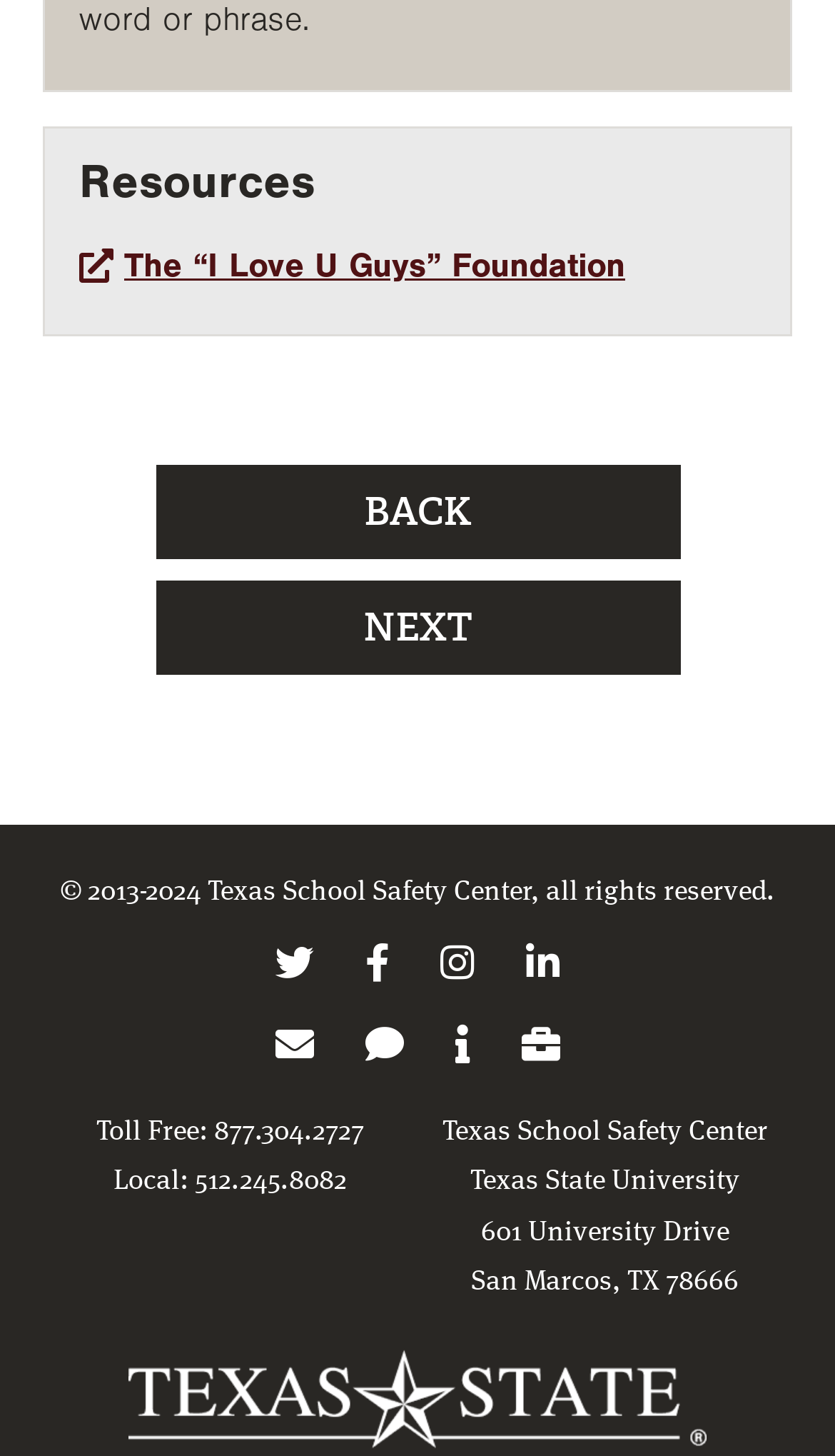How many links are present in the footer section?
Provide an in-depth answer to the question, covering all aspects.

The footer section of the webpage contains links to Twitter, Facebook, Instagram, Linkedin, join email list, contact form, about page, and careers page, which are eight links in total.